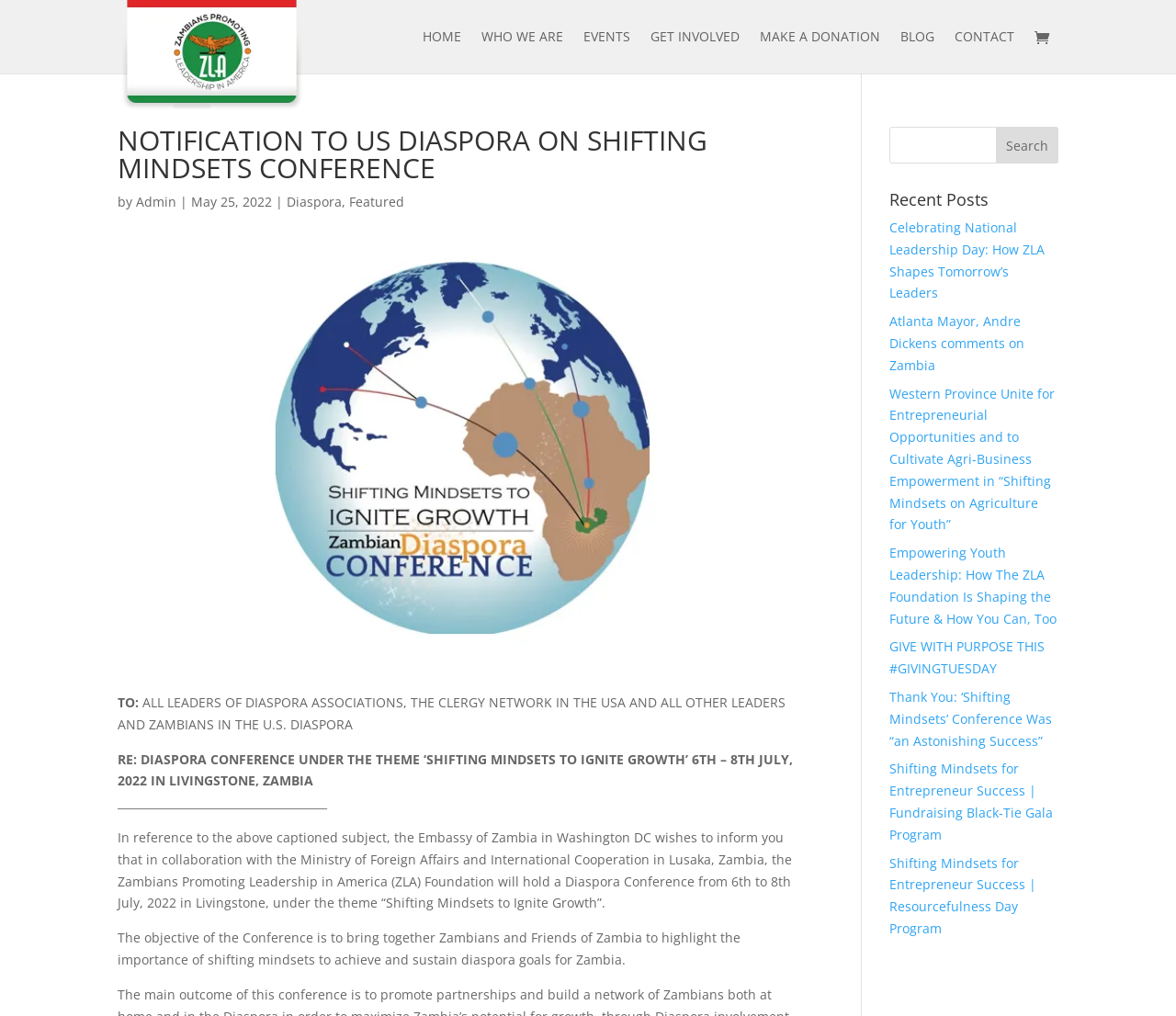Please predict the bounding box coordinates of the element's region where a click is necessary to complete the following instruction: "Search for a keyword". The coordinates should be represented by four float numbers between 0 and 1, i.e., [left, top, right, bottom].

[0.756, 0.125, 0.9, 0.161]